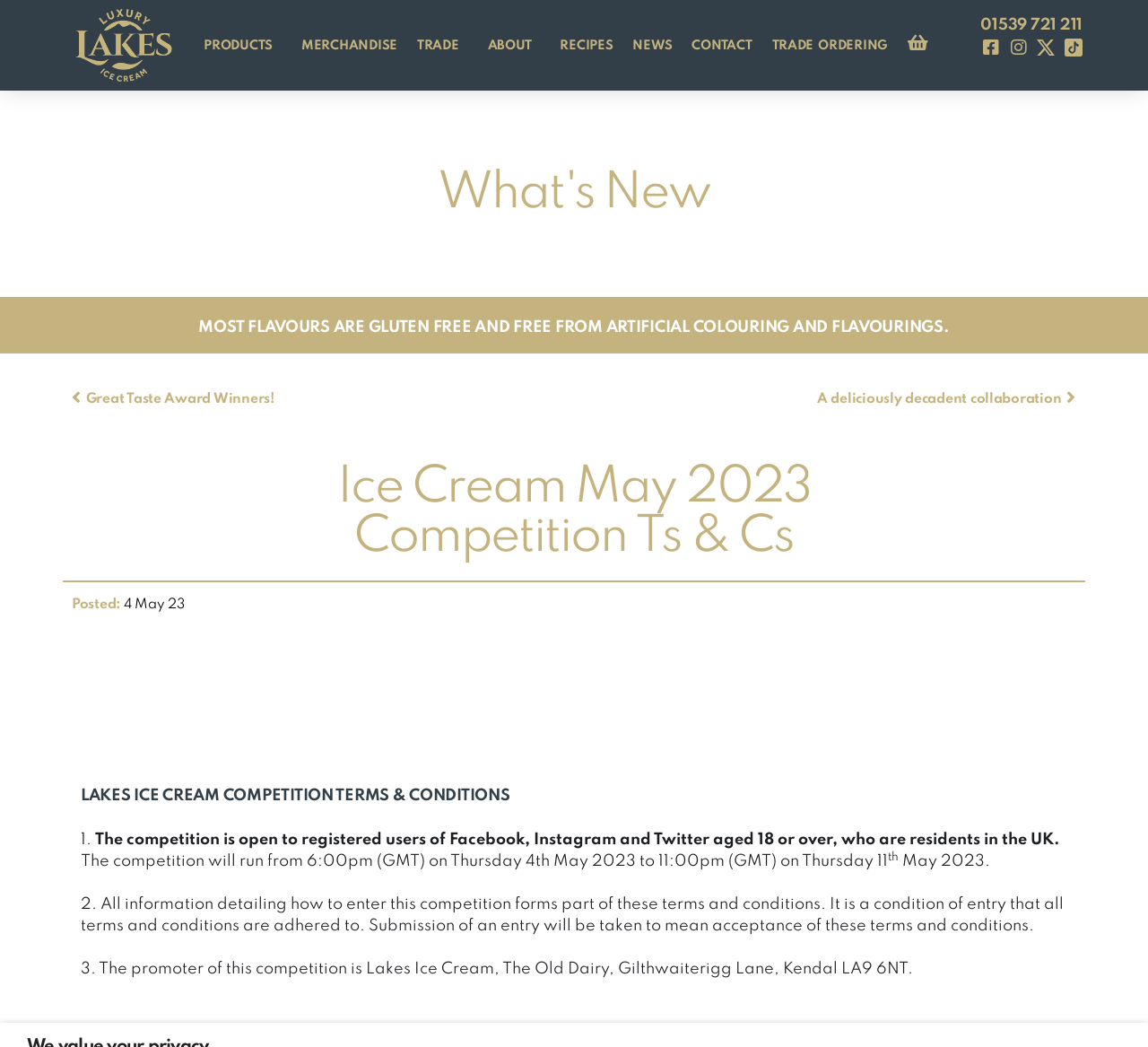Please reply with a single word or brief phrase to the question: 
What is the condition of entry to the competition?

Adhere to terms and conditions